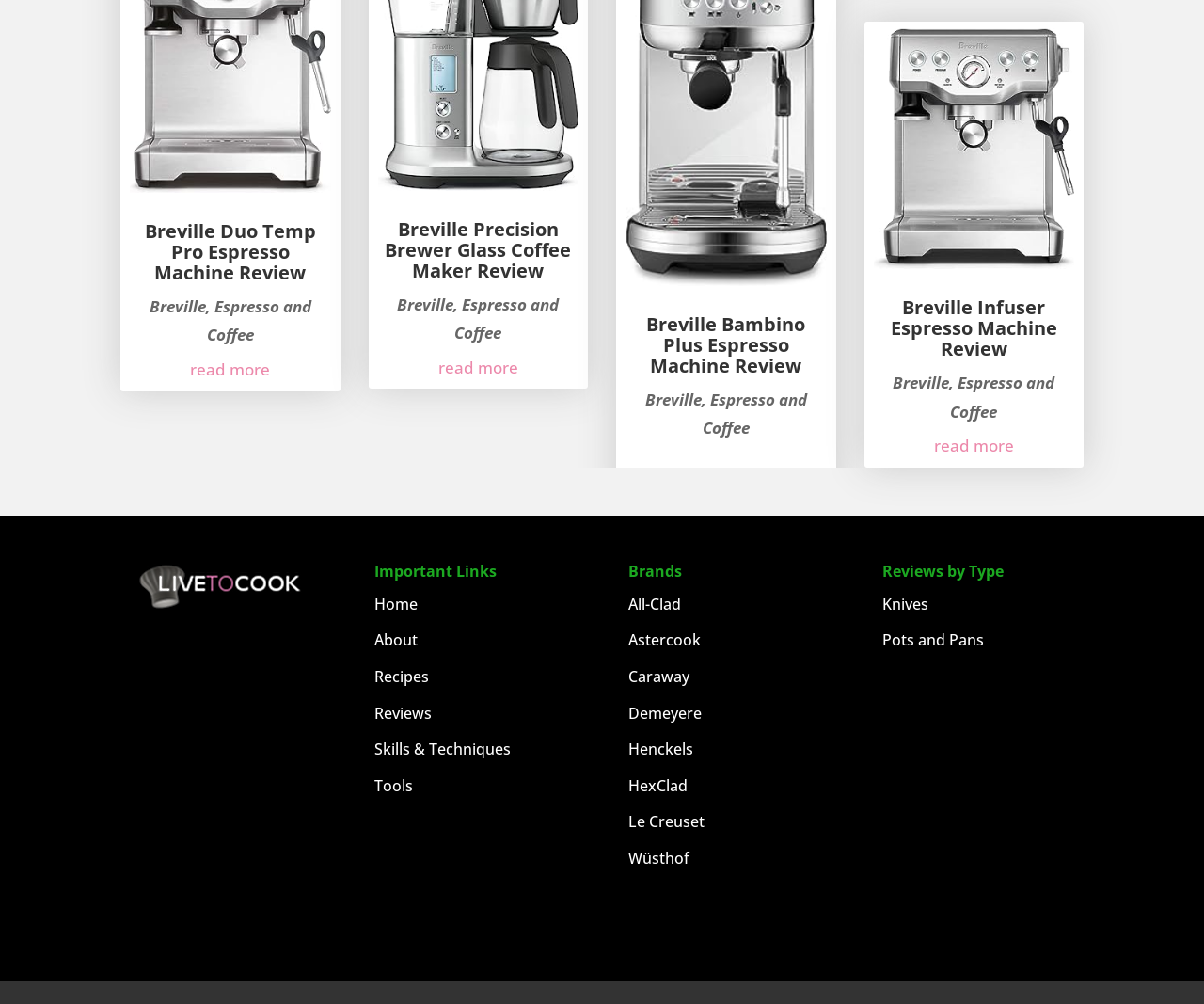Determine the bounding box coordinates for the area you should click to complete the following instruction: "read more about Breville Duo Temp Pro Espresso Machine Review".

[0.108, 0.354, 0.275, 0.383]